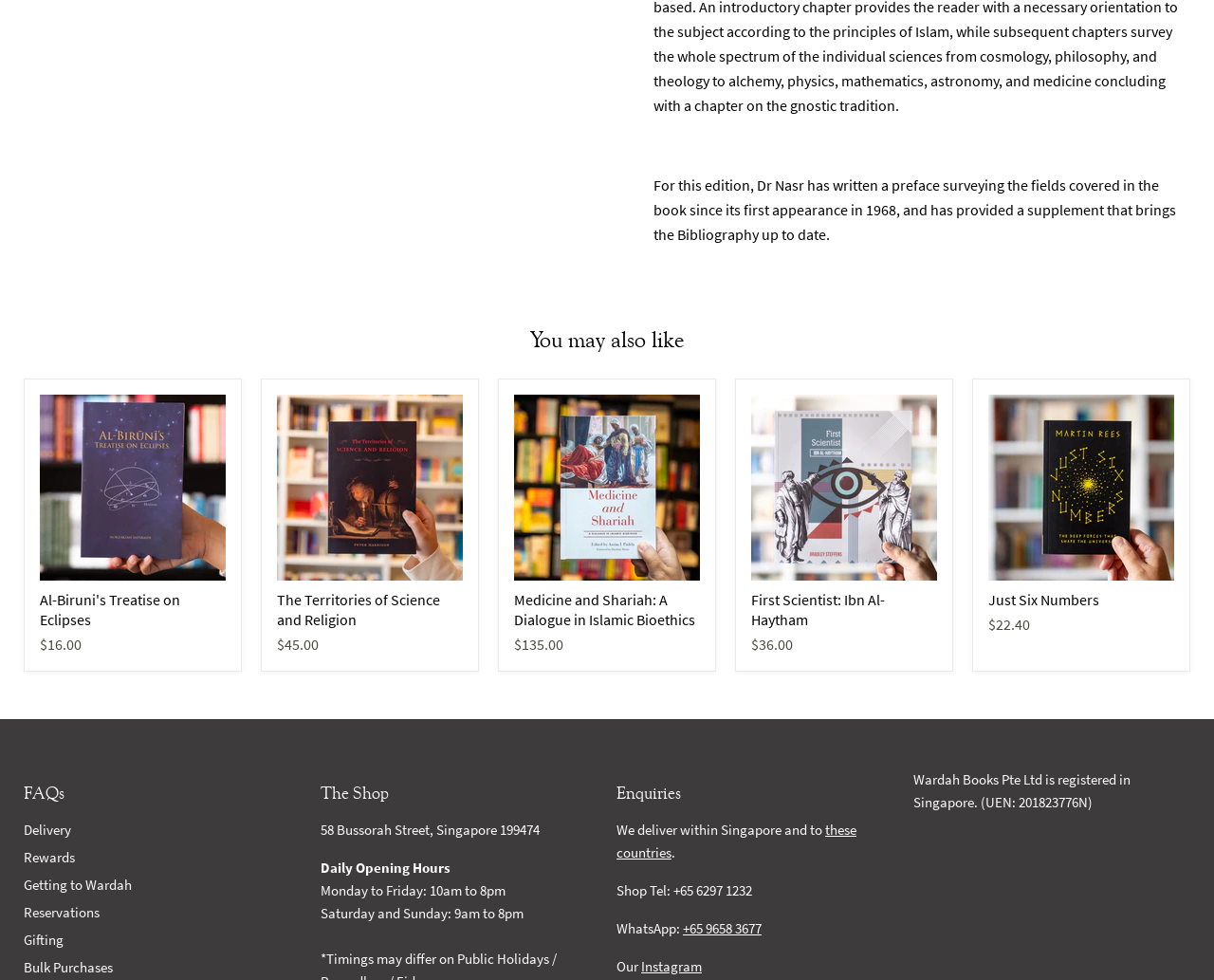Please locate the bounding box coordinates of the element that should be clicked to achieve the given instruction: "Call the shop using the phone number".

[0.508, 0.899, 0.62, 0.918]